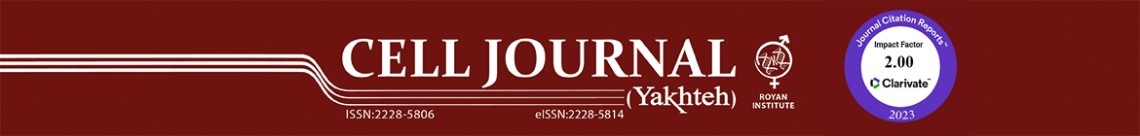What is the ISSN for the print version of the journal? Examine the screenshot and reply using just one word or a brief phrase.

2228-5806